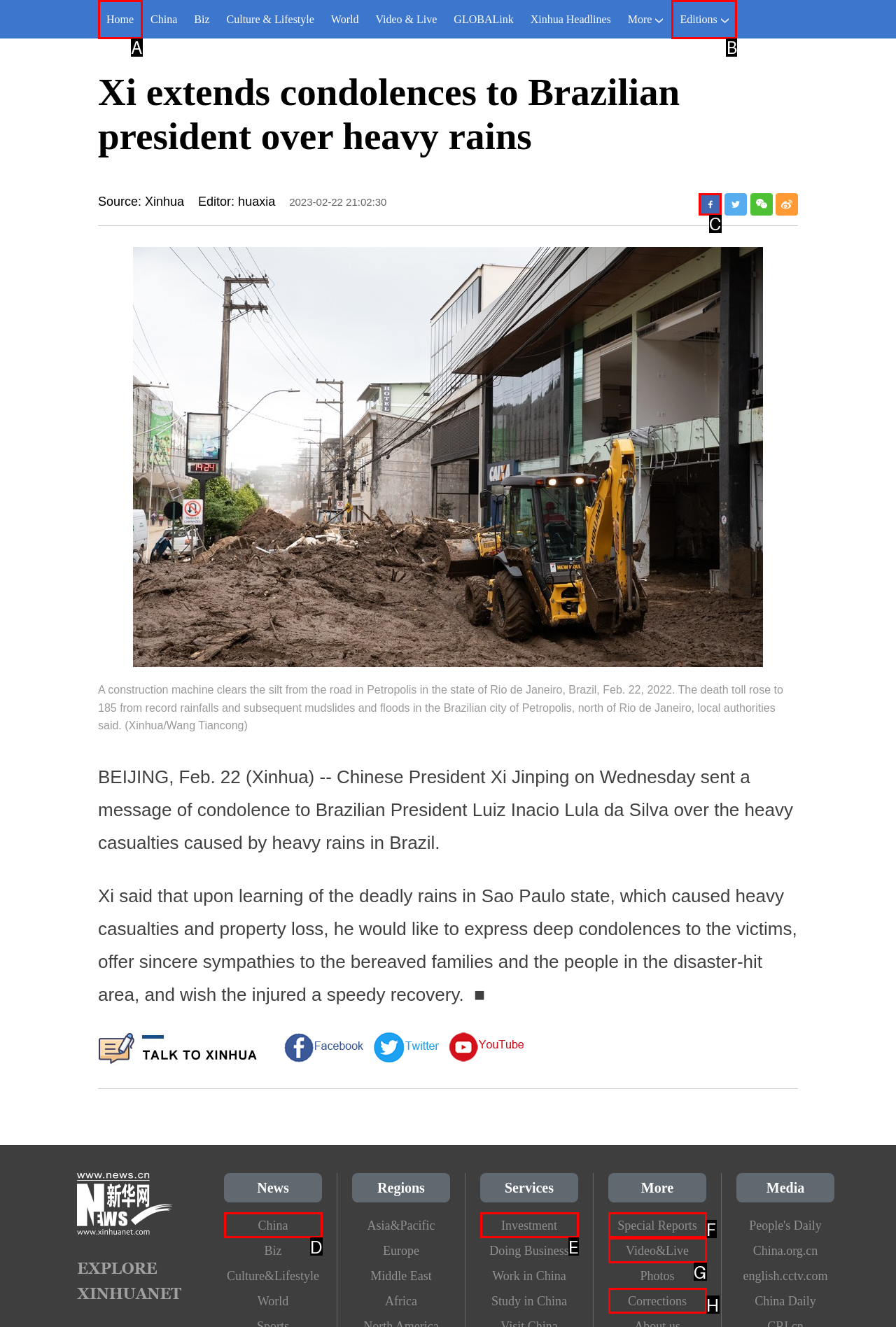Identify the correct UI element to click on to achieve the task: View 'Schlotzsky’s Deli Then and Now' article. Provide the letter of the appropriate element directly from the available choices.

None